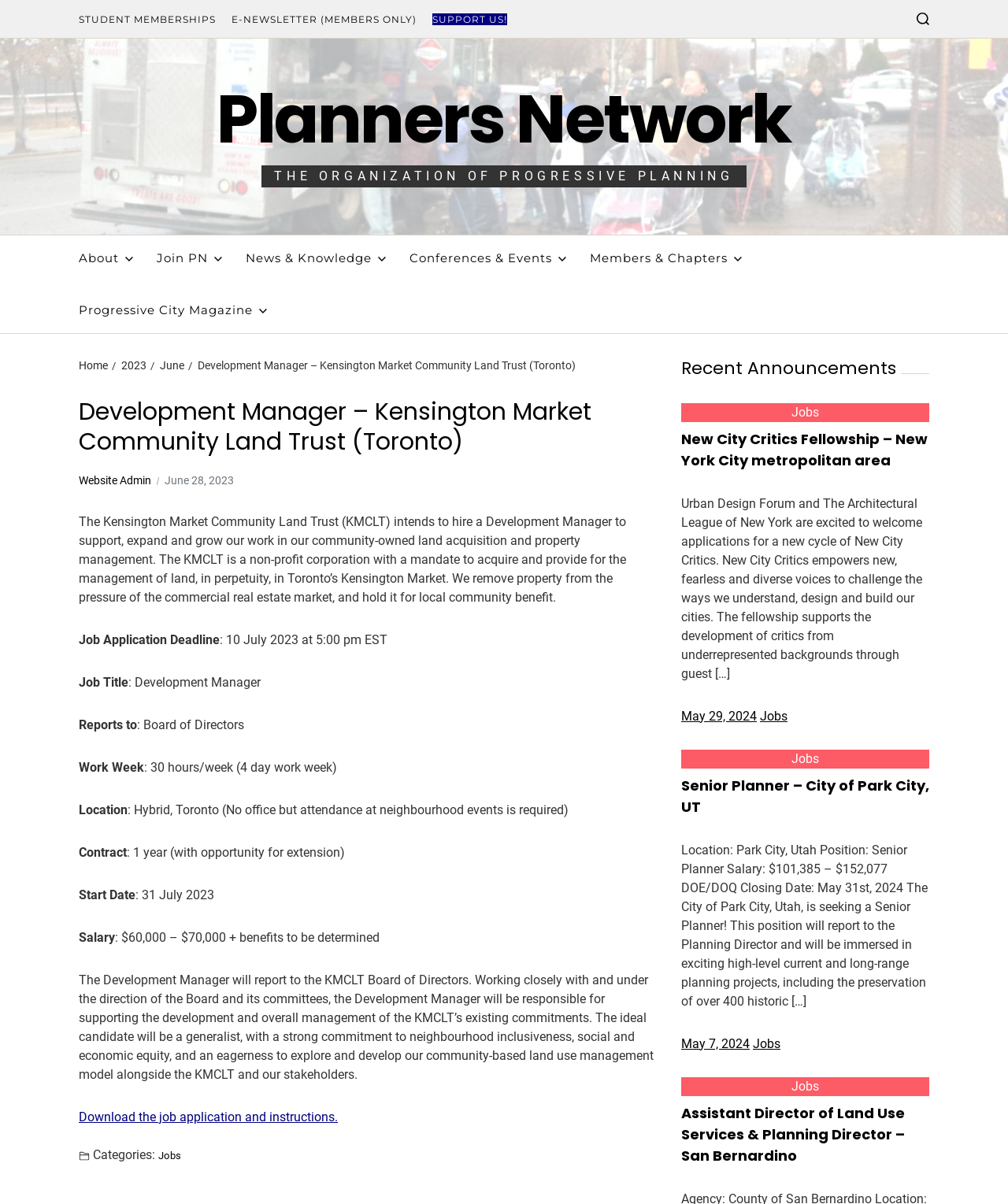Please pinpoint the bounding box coordinates for the region I should click to adhere to this instruction: "Click SUPPORT US!".

[0.429, 0.011, 0.503, 0.021]